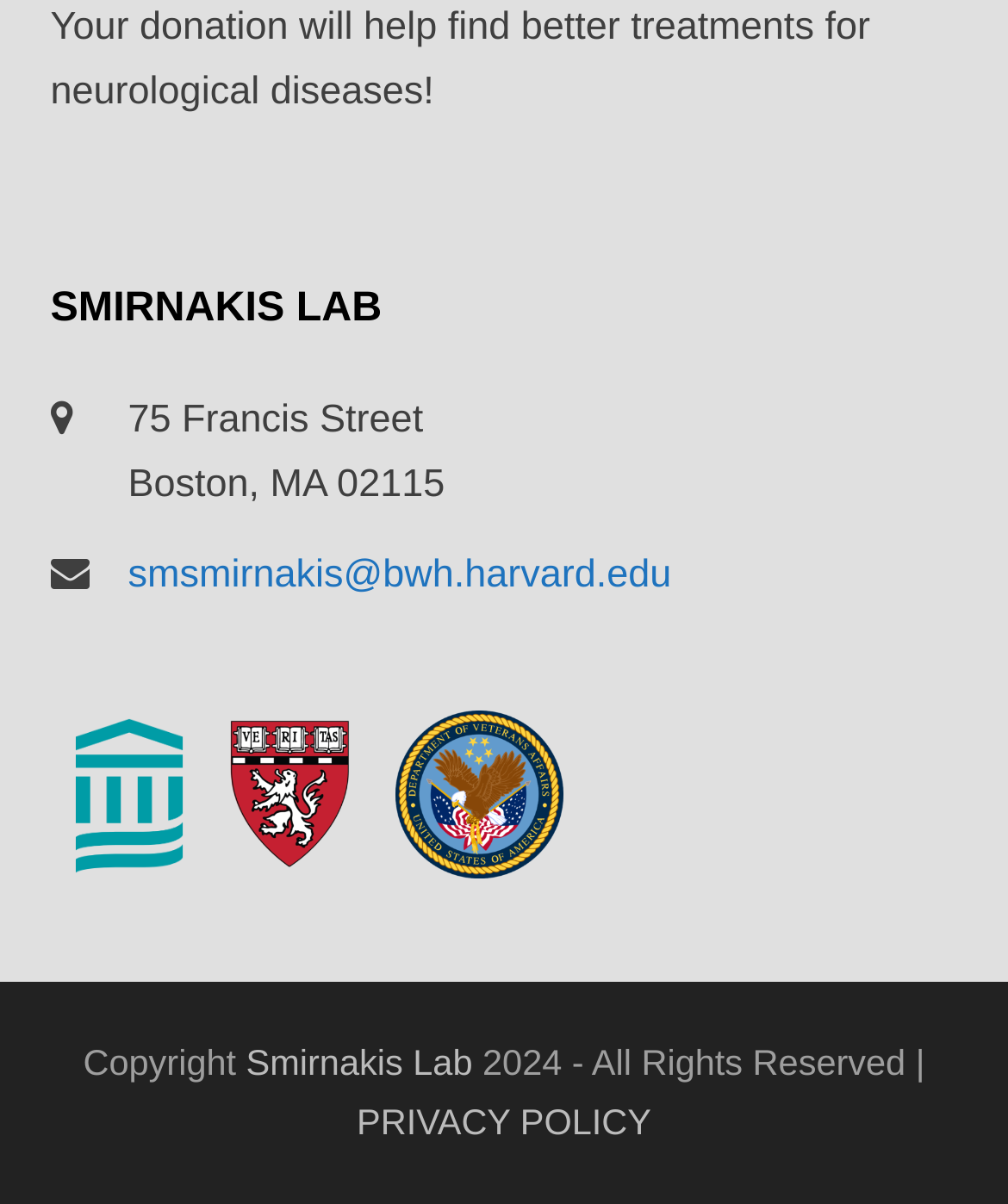Refer to the image and answer the question with as much detail as possible: What is the name of the lab?

The name of the lab can be found in the top section of the webpage, where it is written as 'SMIRNAKIS LAB' in a prominent font.